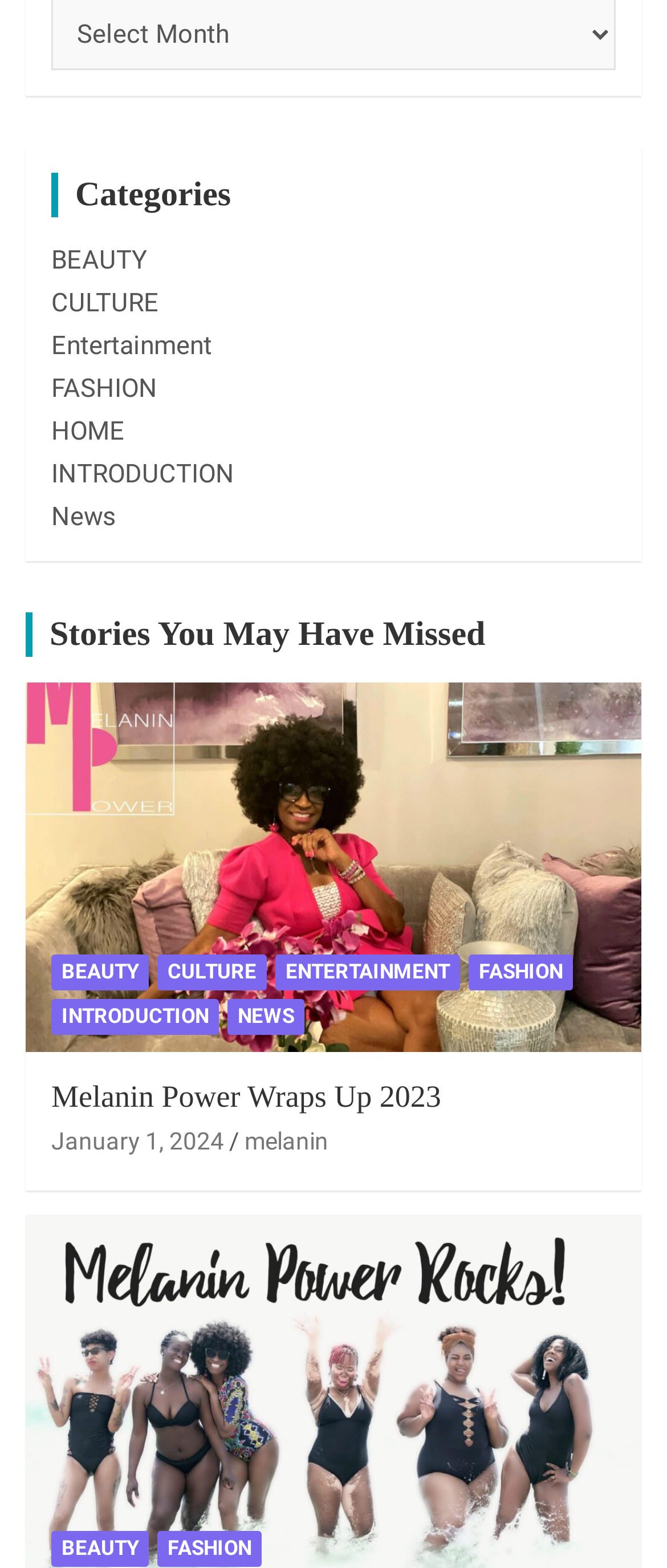How many times does the link 'BEAUTY' appear?
Refer to the image and offer an in-depth and detailed answer to the question.

The link 'BEAUTY' appears three times in the webpage, with bounding box coordinates [0.077, 0.156, 0.221, 0.175], [0.077, 0.609, 0.223, 0.632], and [0.077, 0.976, 0.223, 0.999].